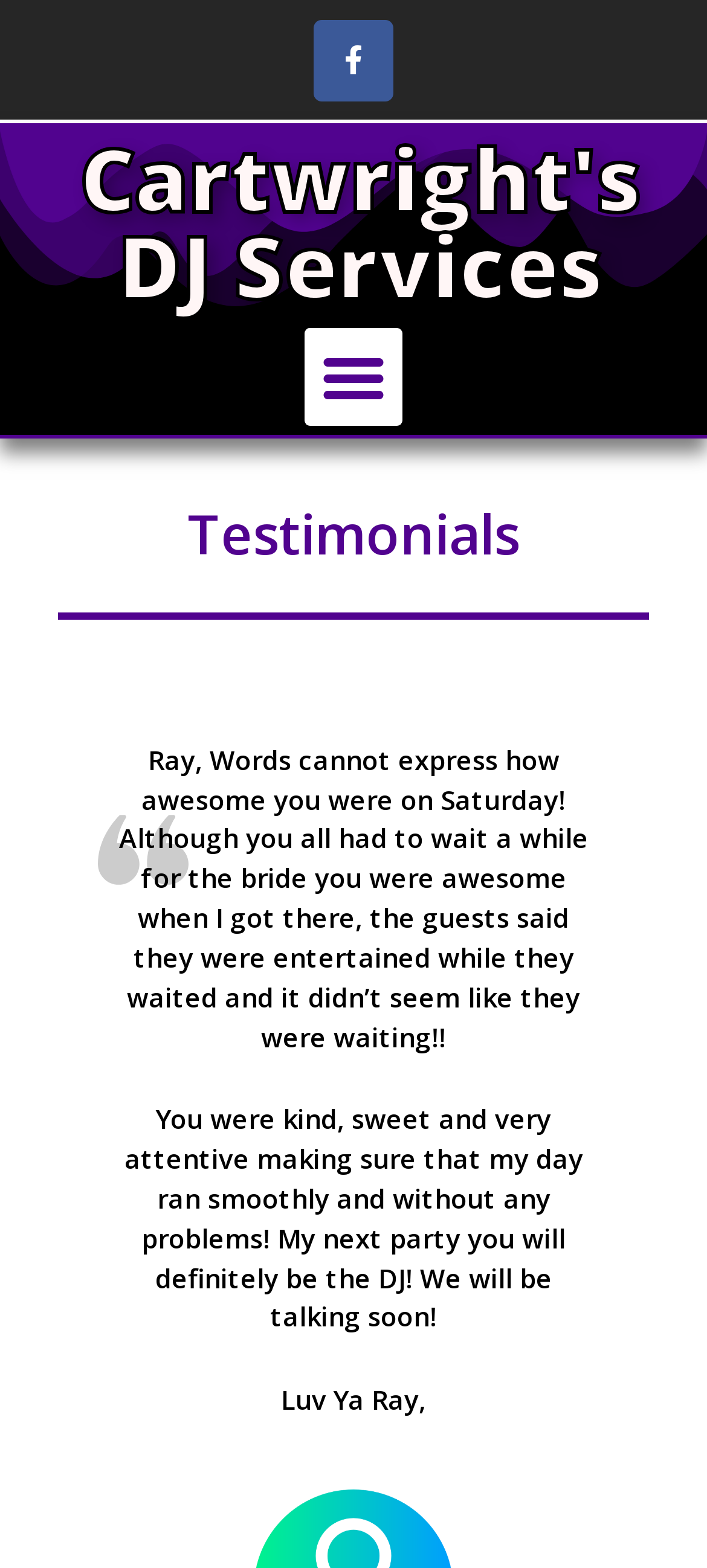What is the format of the Facebook icon?
Refer to the image and offer an in-depth and detailed answer to the question.

The format of the Facebook icon can be determined by examining the OCR text of the link element, which reads 'Facebook-f '. This suggests that the icon is a Facebook logo with a specific font and character.